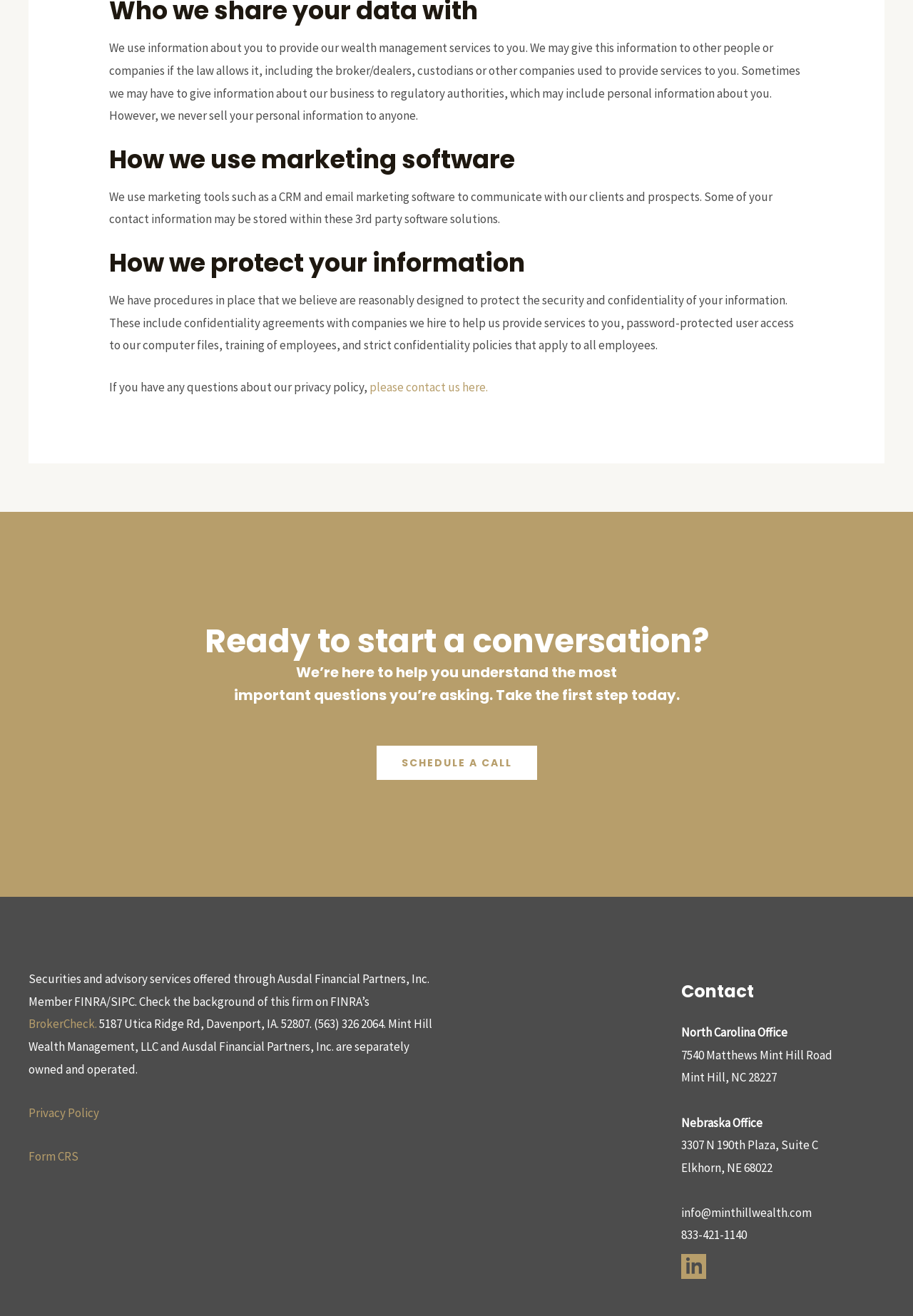What is the purpose of the marketing software?
Please give a detailed and thorough answer to the question, covering all relevant points.

According to the webpage, the marketing software is used to communicate with clients and prospects, and some contact information may be stored within these 3rd party software solutions.